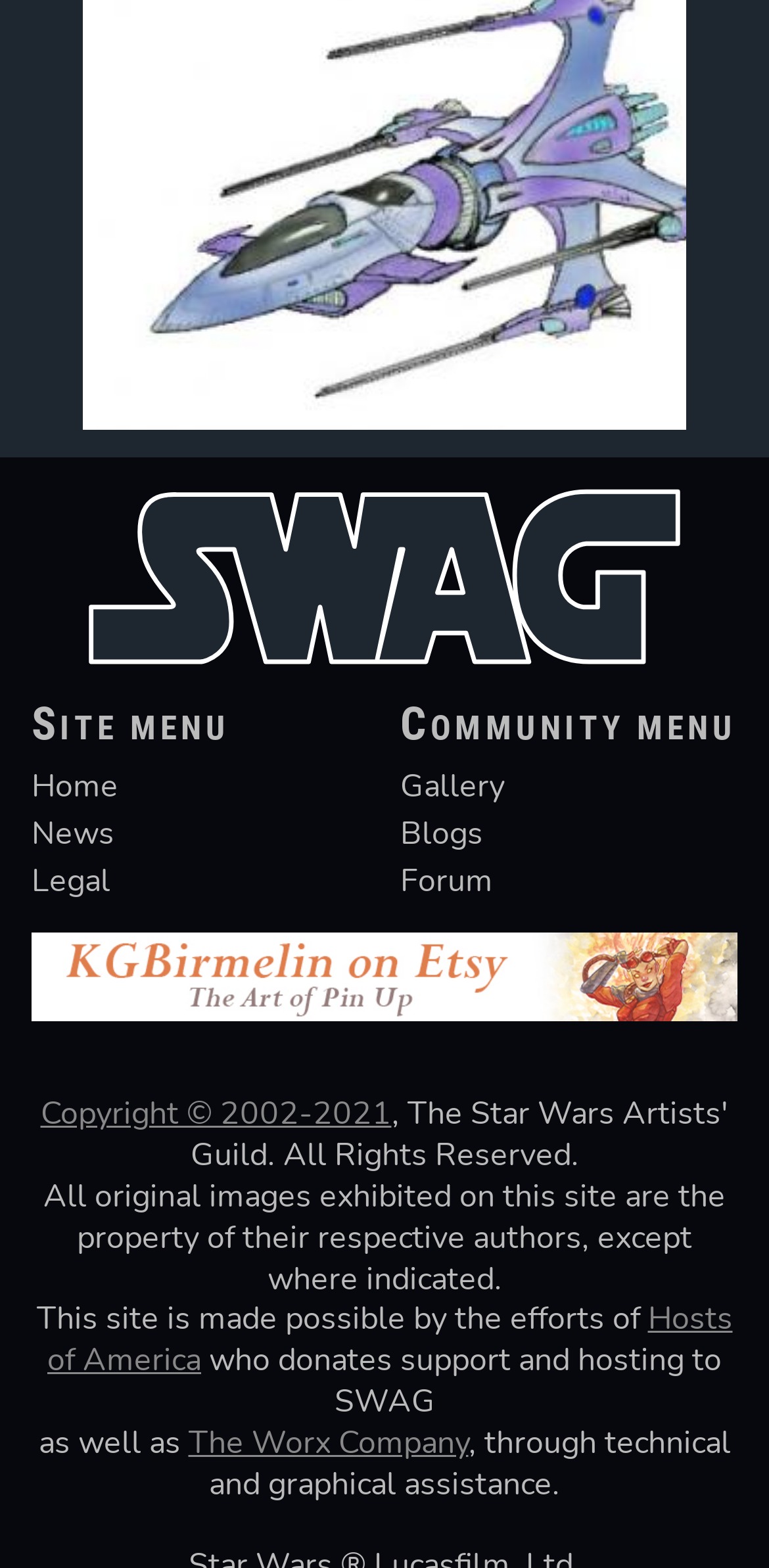Find the bounding box coordinates of the element's region that should be clicked in order to follow the given instruction: "view news". The coordinates should consist of four float numbers between 0 and 1, i.e., [left, top, right, bottom].

[0.041, 0.518, 0.149, 0.545]